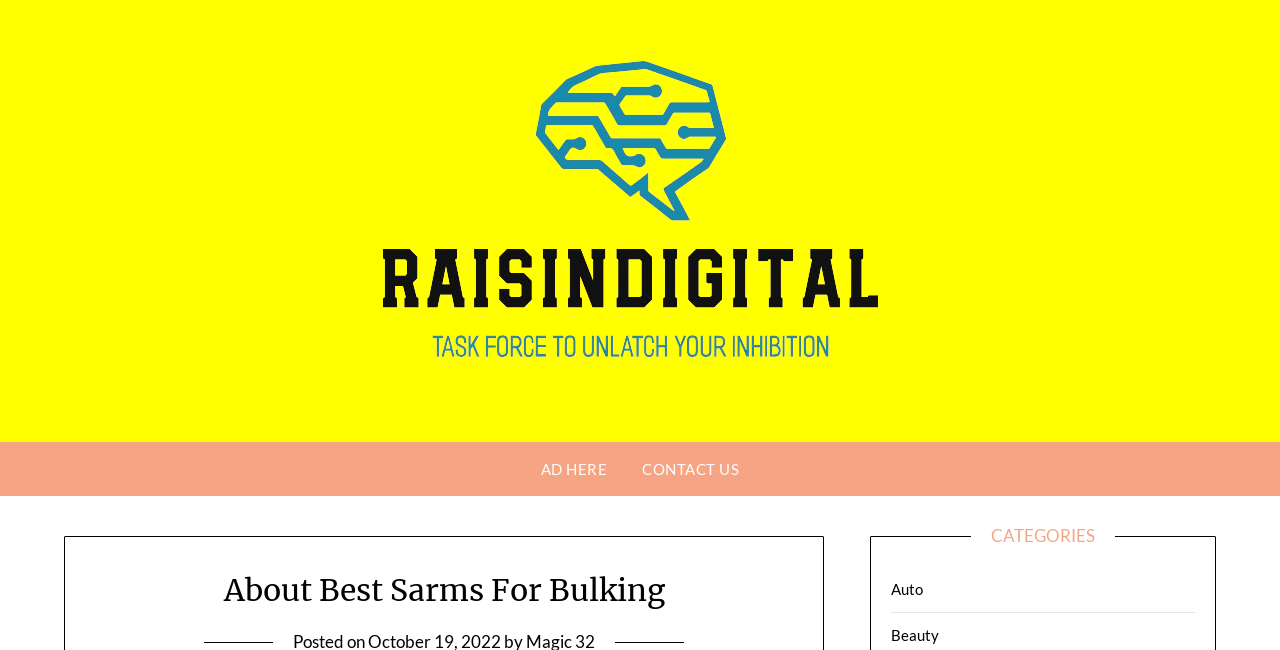What is the title or heading displayed on the webpage?

About Best Sarms For Bulking